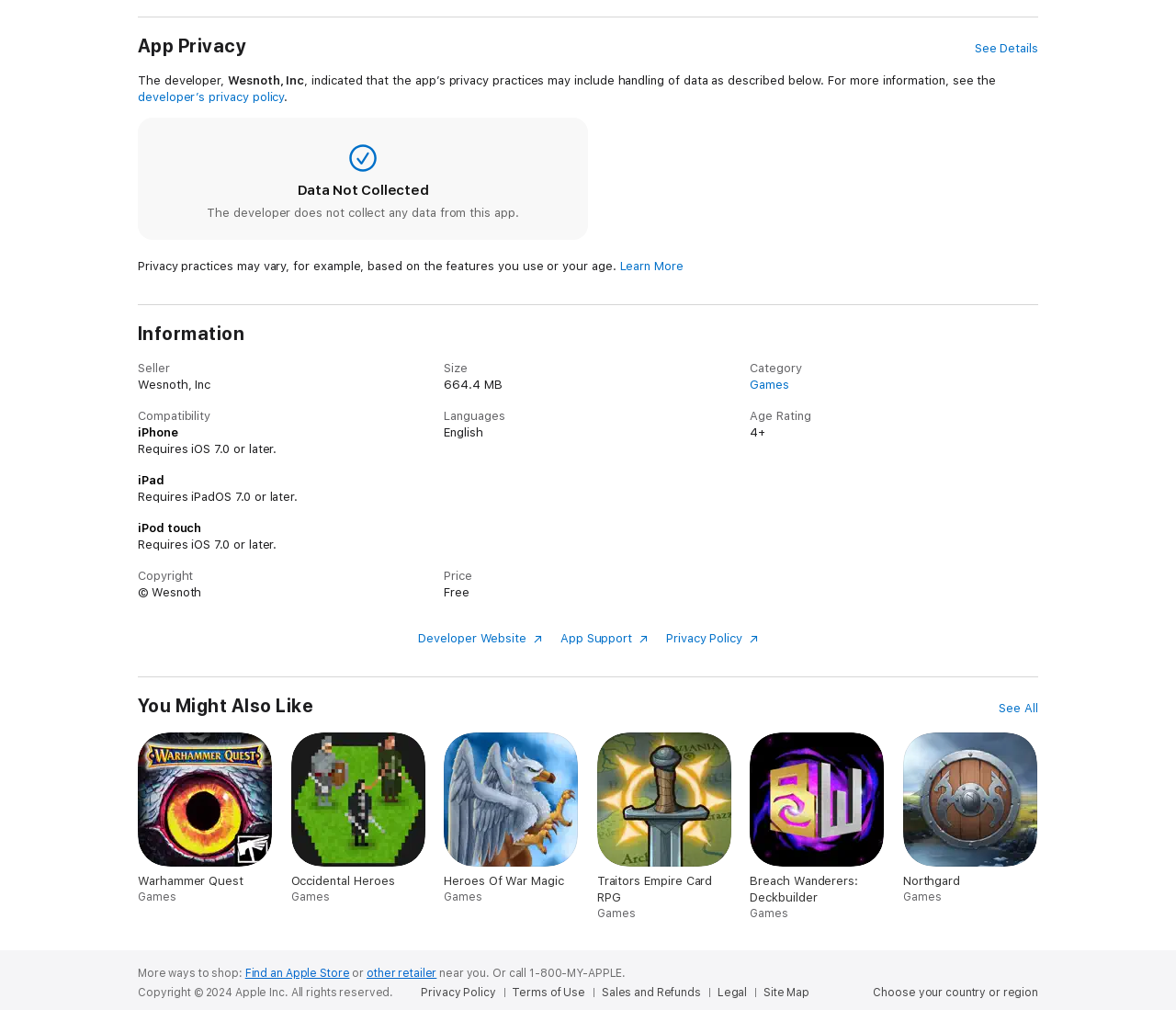Please answer the following question using a single word or phrase: 
What is the age rating of the game?

4+